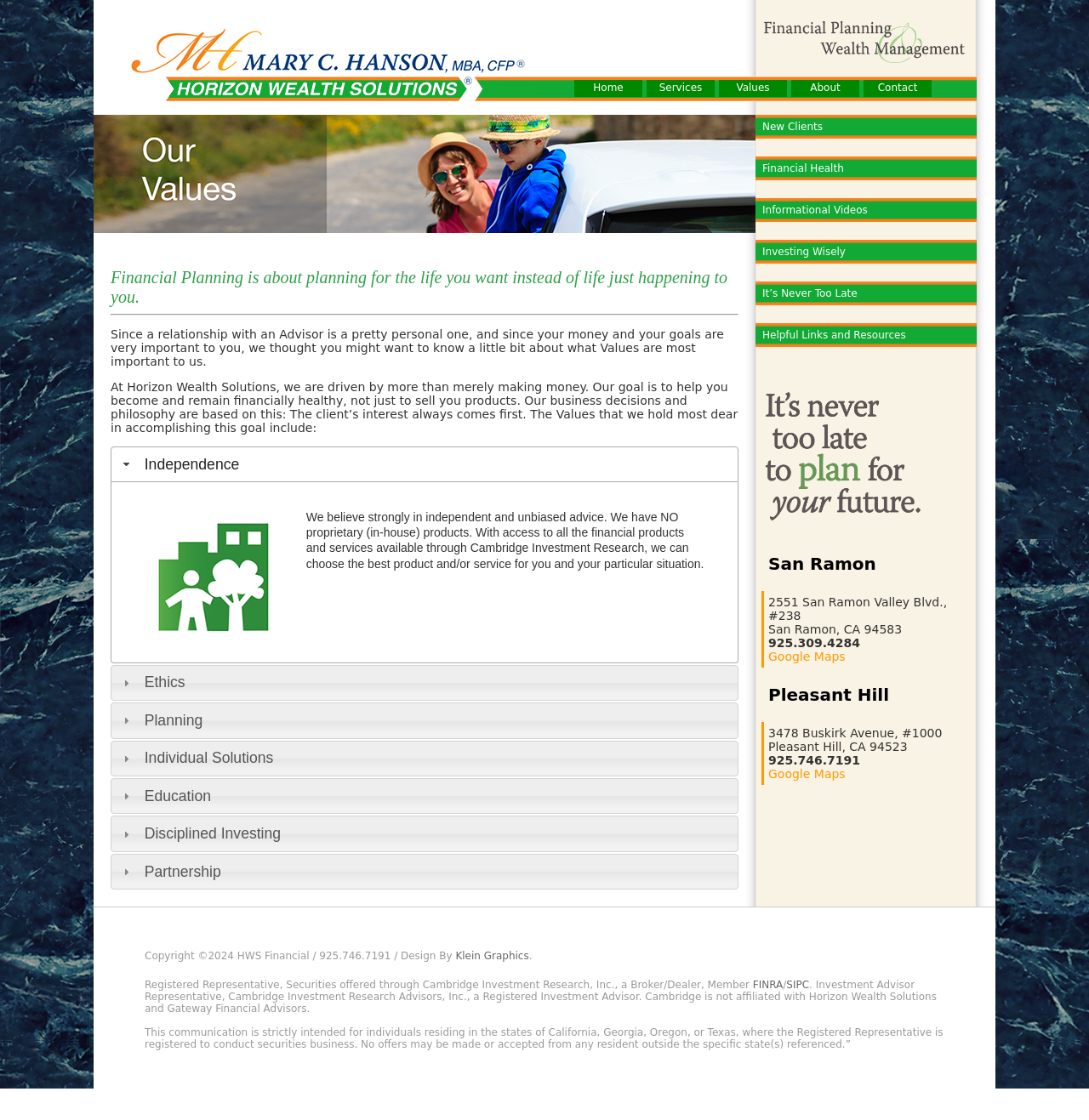Identify the bounding box coordinates of the region that needs to be clicked to carry out this instruction: "Go to the previous story". Provide these coordinates as four float numbers ranging from 0 to 1, i.e., [left, top, right, bottom].

None